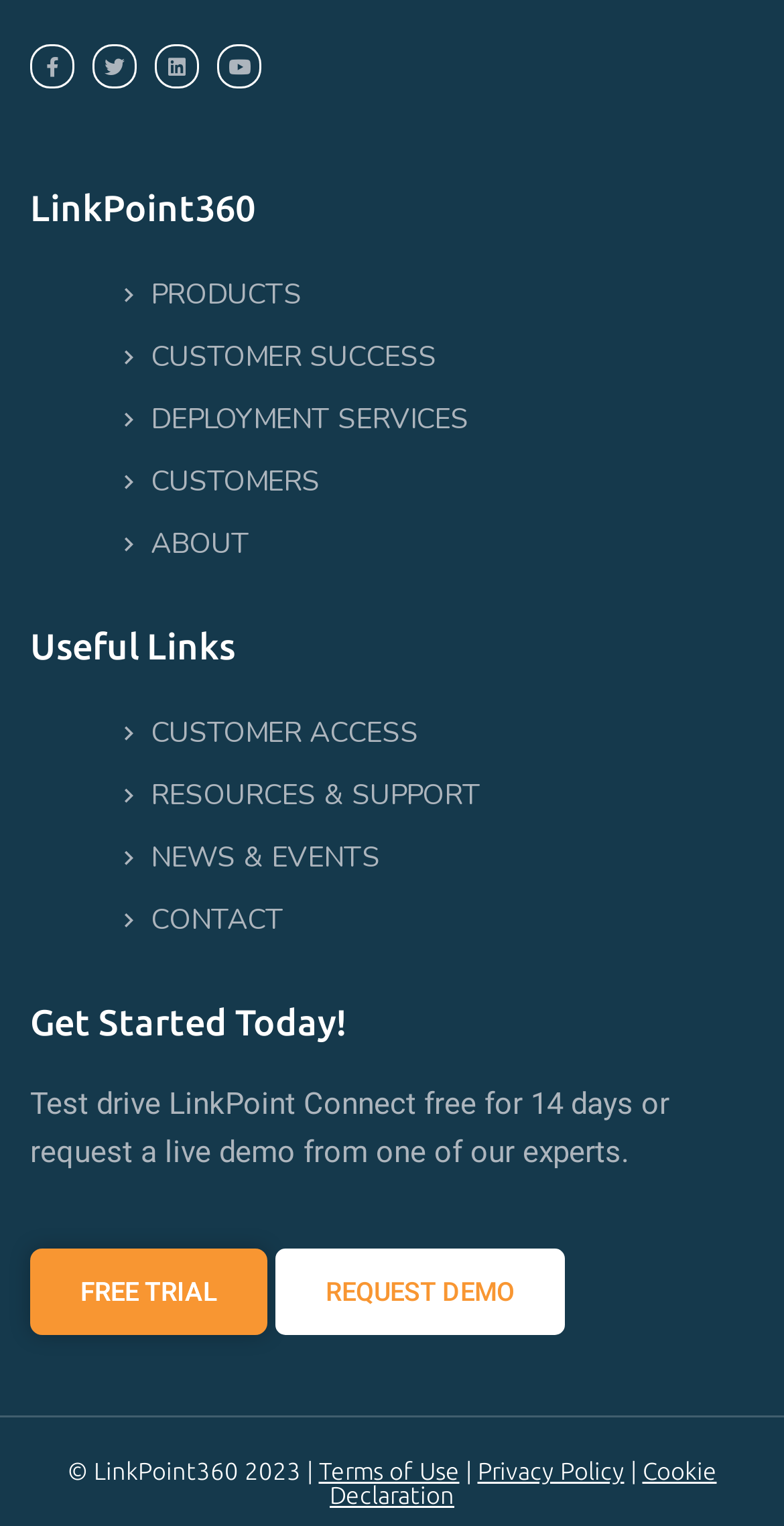What is the purpose of the 'Get Started Today!' section?
Please ensure your answer to the question is detailed and covers all necessary aspects.

The 'Get Started Today!' section appears to be a call-to-action, encouraging users to either test drive LinkPoint Connect for free or request a live demo from one of their experts, as indicated by the text and the two buttons 'FREE TRIAL' and 'REQUEST DEMO'.